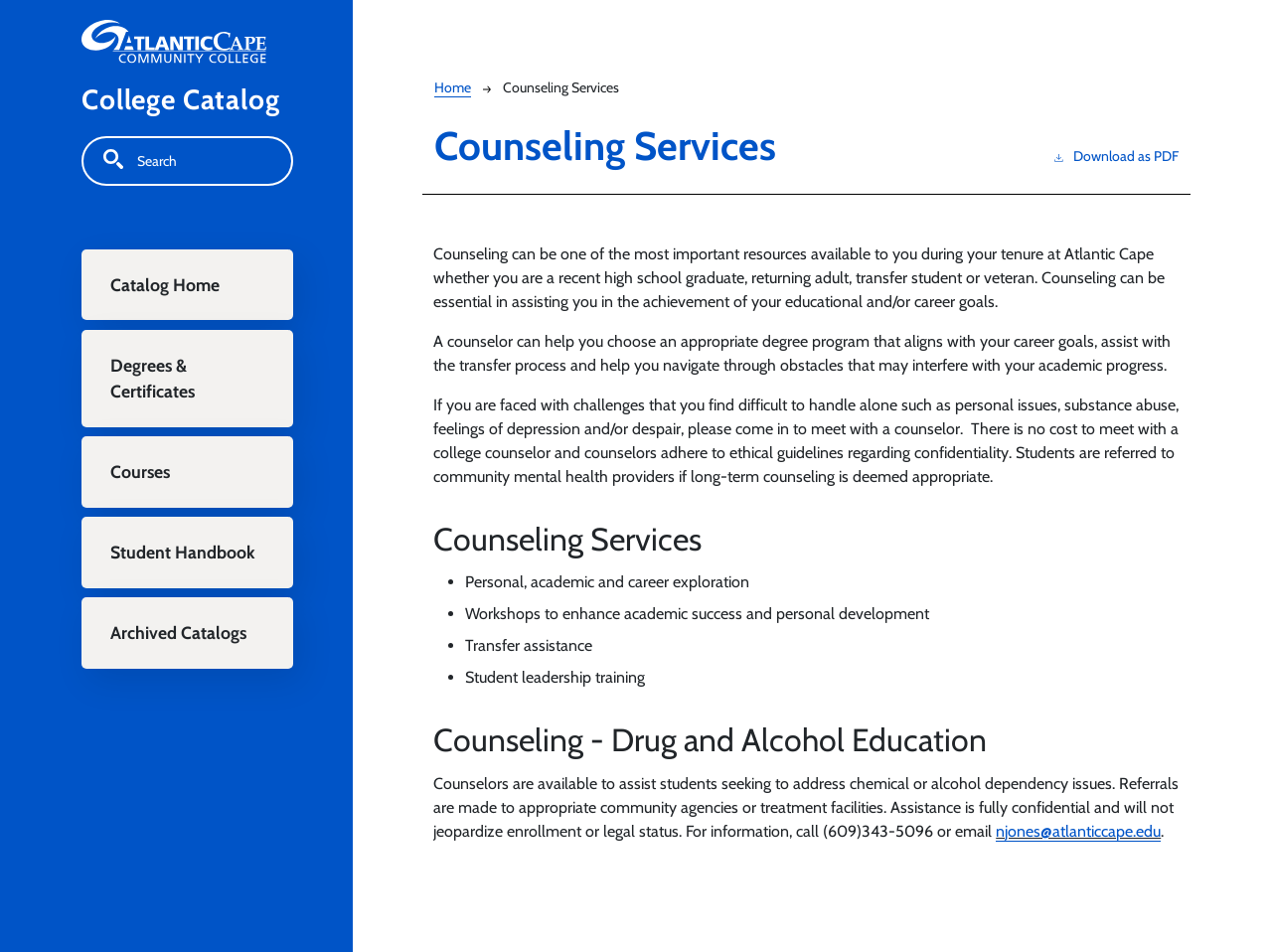Locate the bounding box coordinates of the segment that needs to be clicked to meet this instruction: "Contact the counselor via email".

[0.783, 0.863, 0.913, 0.884]